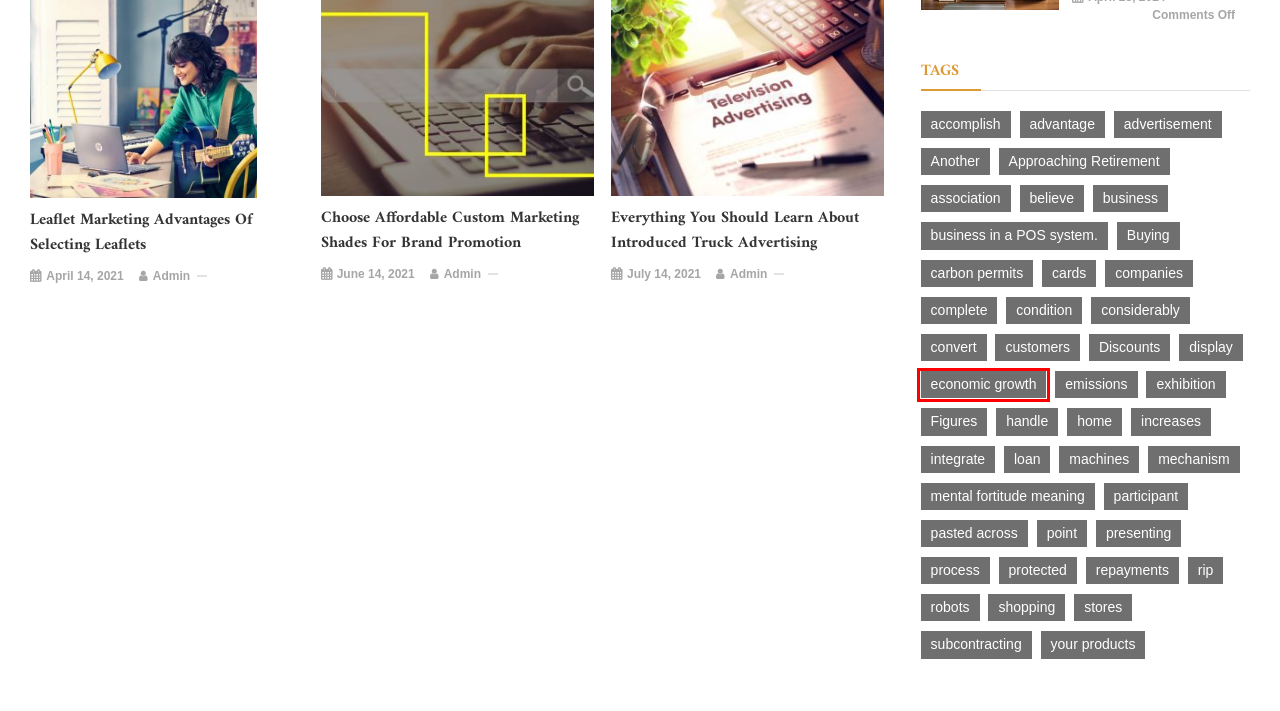Analyze the screenshot of a webpage featuring a red rectangle around an element. Pick the description that best fits the new webpage after interacting with the element inside the red bounding box. Here are the candidates:
A. home Archives - GH Business Online
B. economic growth Archives - GH Business Online
C. handle Archives - GH Business Online
D. exhibition Archives - GH Business Online
E. accomplish Archives - GH Business Online
F. increases Archives - GH Business Online
G. association Archives - GH Business Online
H. display Archives - GH Business Online

B